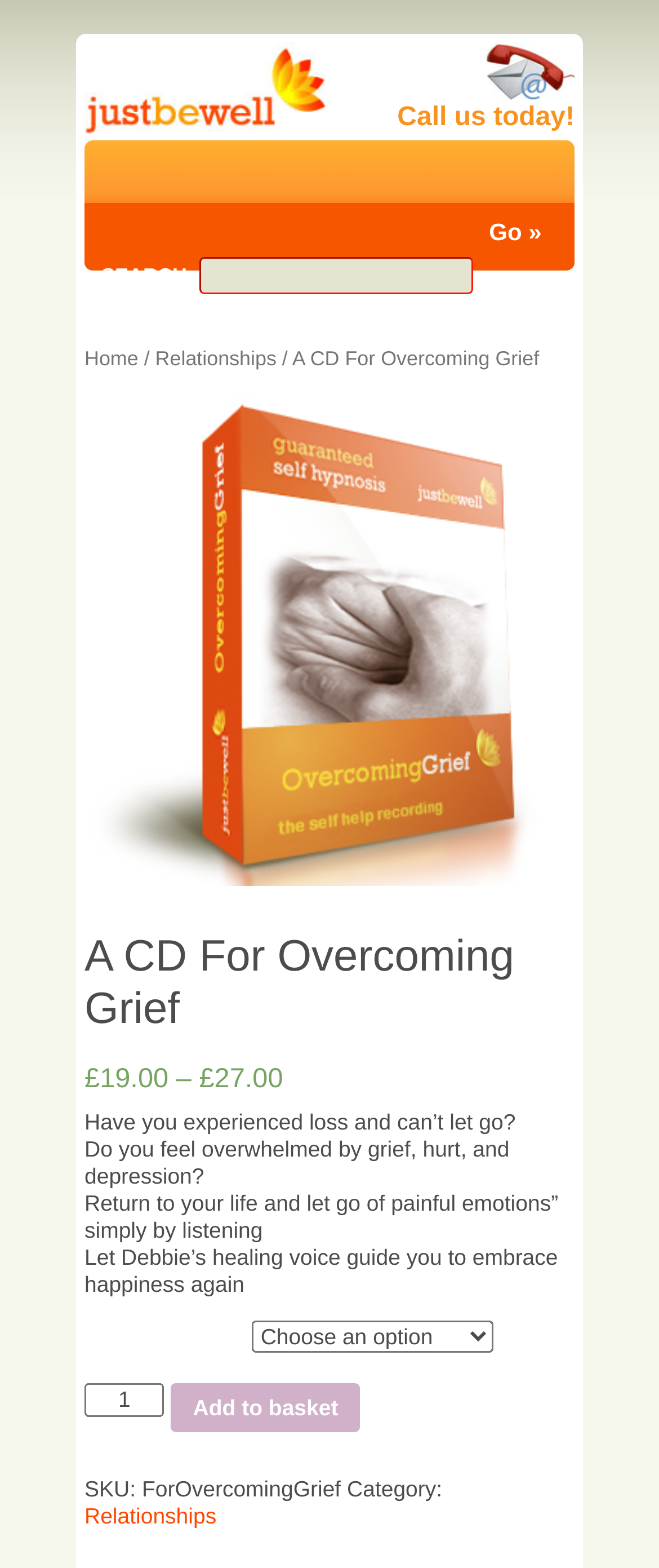Identify the bounding box coordinates for the element you need to click to achieve the following task: "Select a recording type". The coordinates must be four float values ranging from 0 to 1, formatted as [left, top, right, bottom].

[0.383, 0.842, 0.749, 0.862]